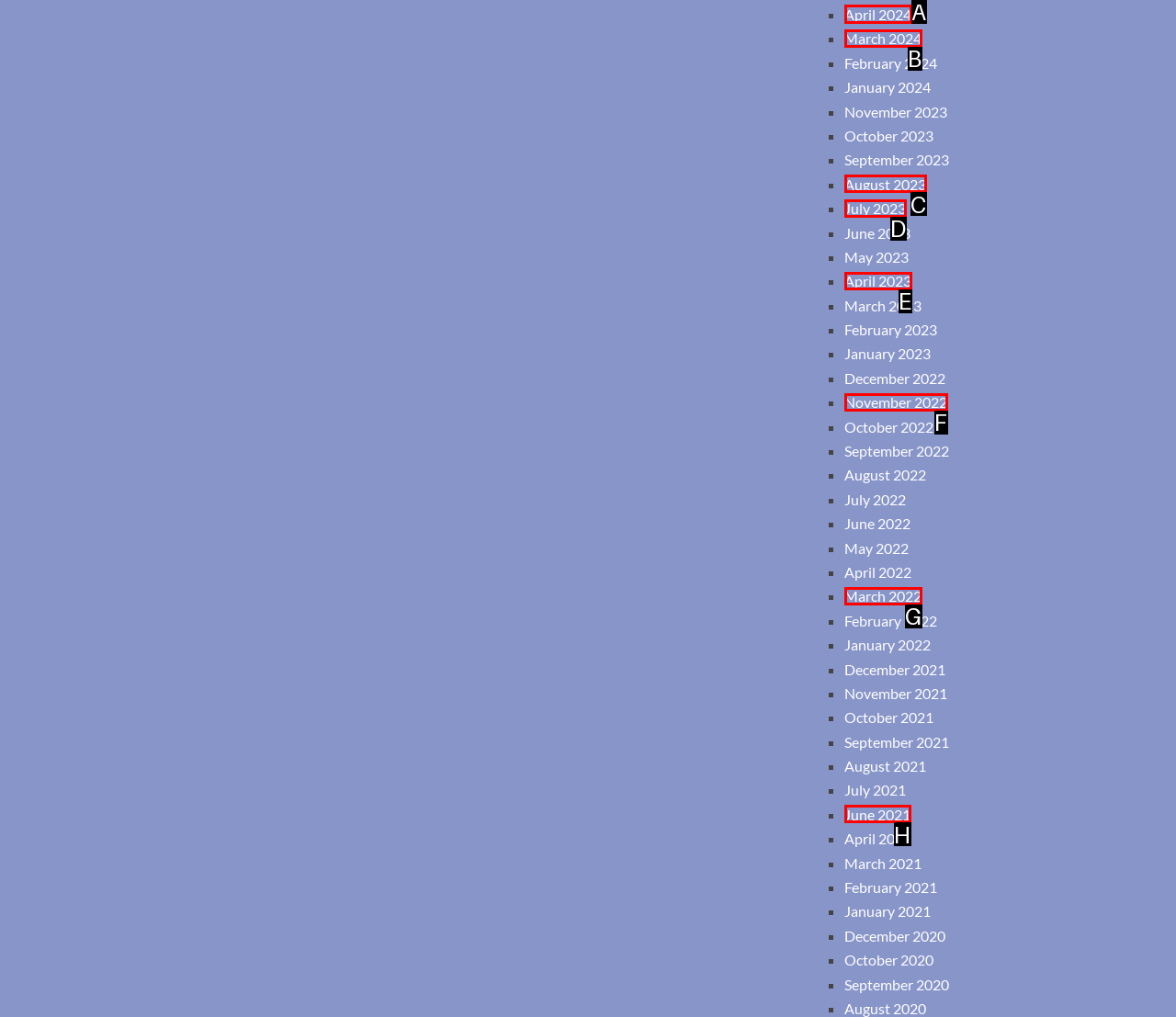Indicate the HTML element that should be clicked to perform the task: Click on April 2024 Reply with the letter corresponding to the chosen option.

A